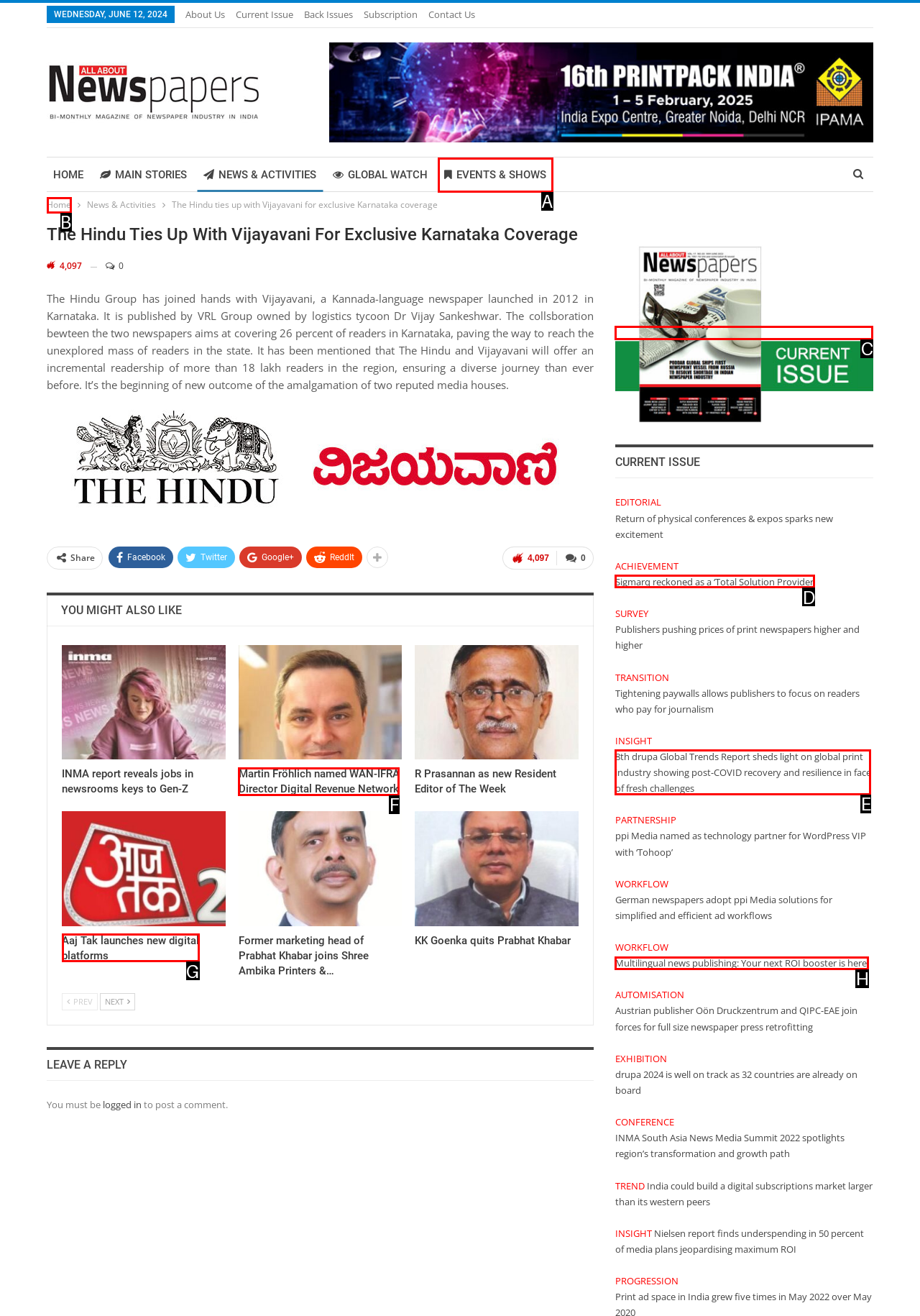Find the HTML element to click in order to complete this task: View the 'Current Issue'
Answer with the letter of the correct option.

C